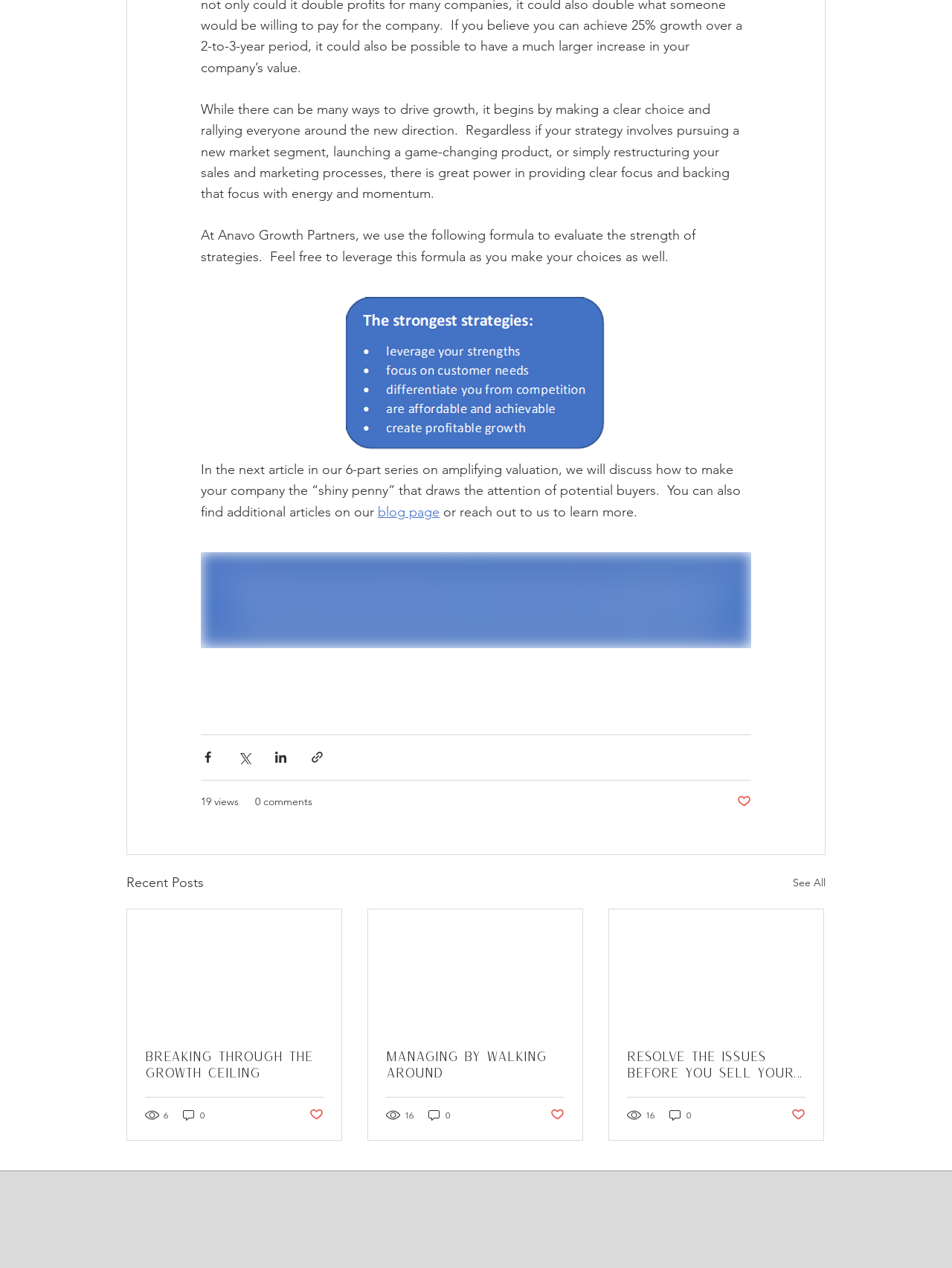Please mark the clickable region by giving the bounding box coordinates needed to complete this instruction: "Visit the 'blog page'".

[0.397, 0.397, 0.462, 0.41]